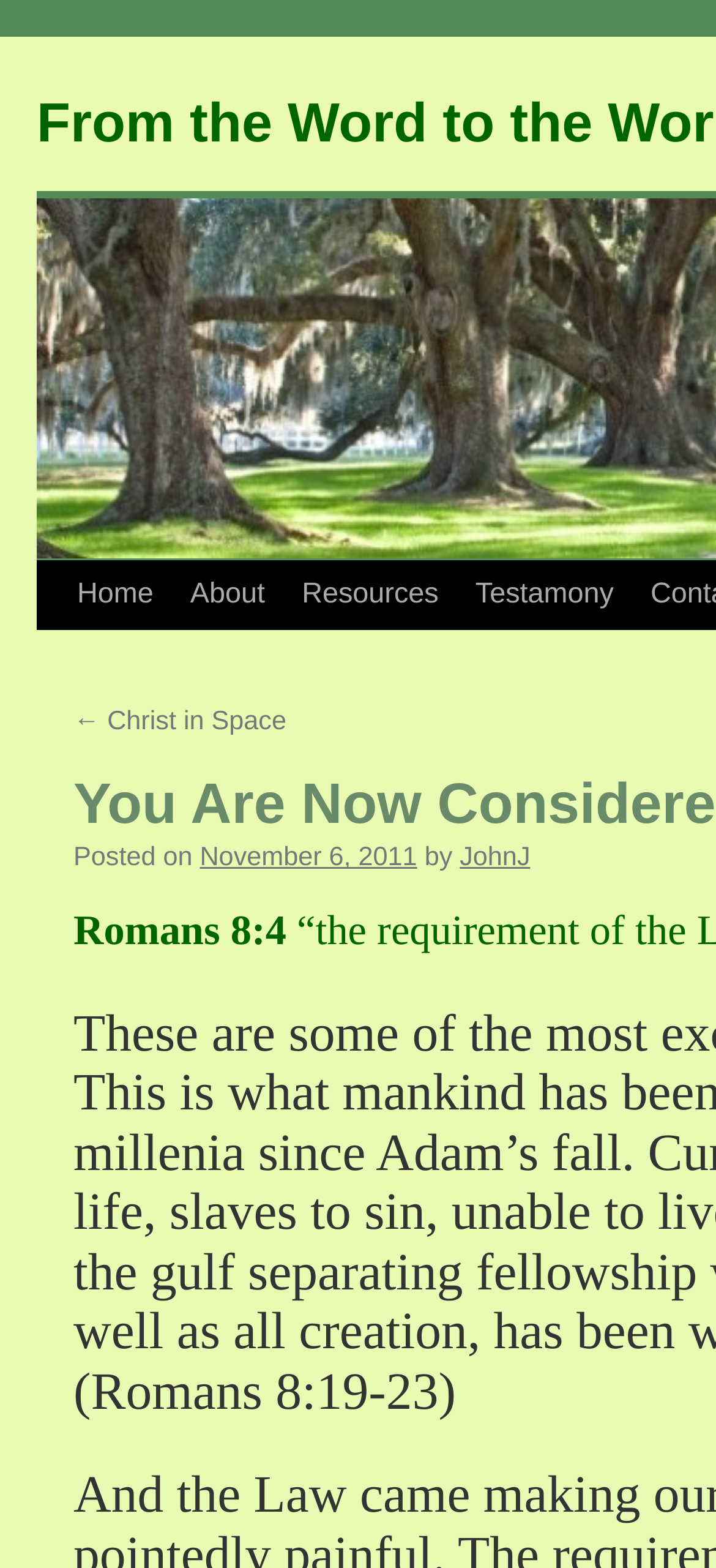Specify the bounding box coordinates of the element's region that should be clicked to achieve the following instruction: "go to previous post". The bounding box coordinates consist of four float numbers between 0 and 1, in the format [left, top, right, bottom].

[0.103, 0.451, 0.4, 0.47]